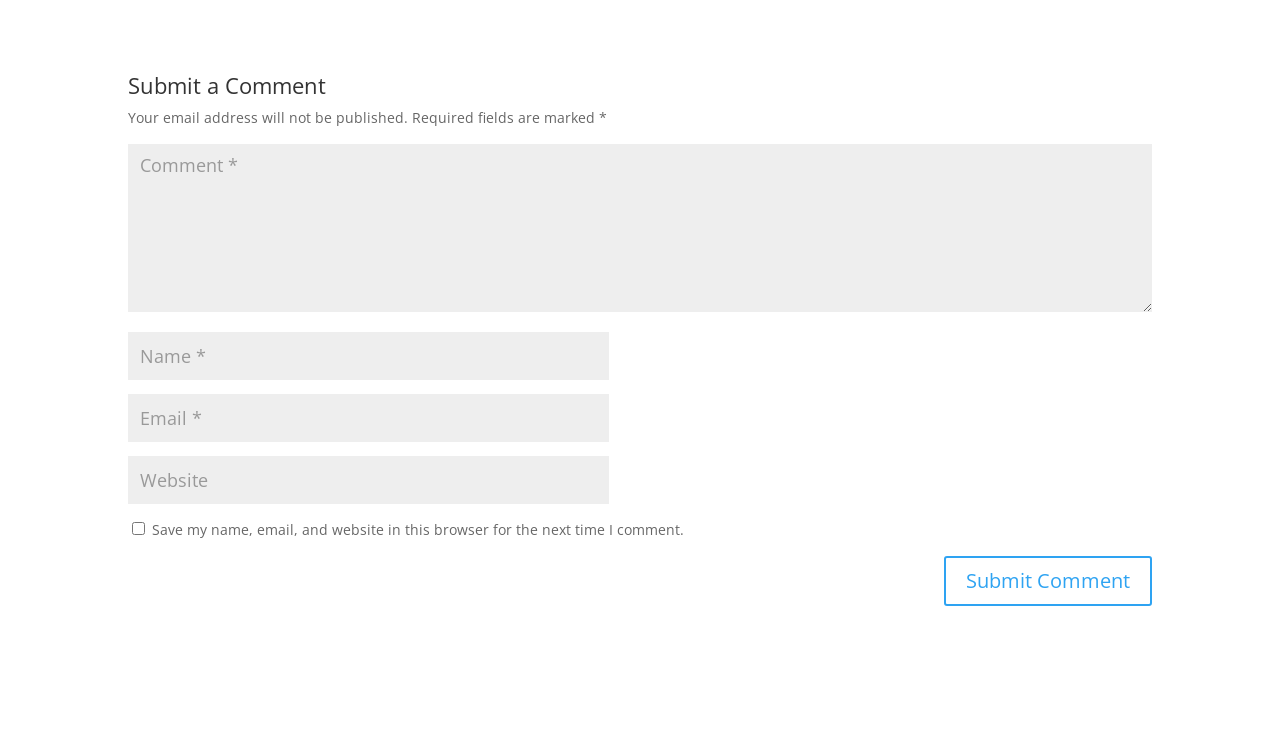Identify and provide the bounding box for the element described by: "name="submit" value="Submit Comment"".

[0.738, 0.755, 0.9, 0.823]